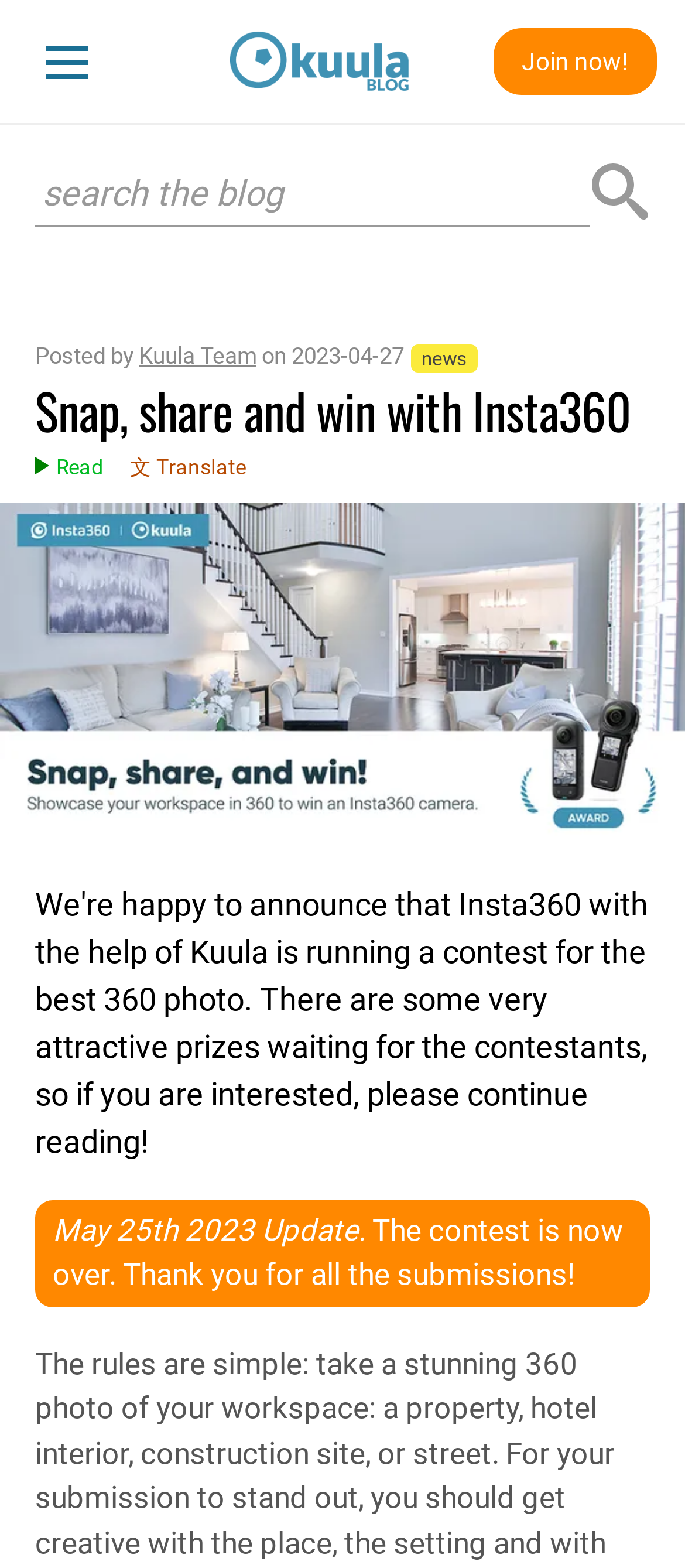Identify and provide the main heading of the webpage.

Snap, share and win with Insta360